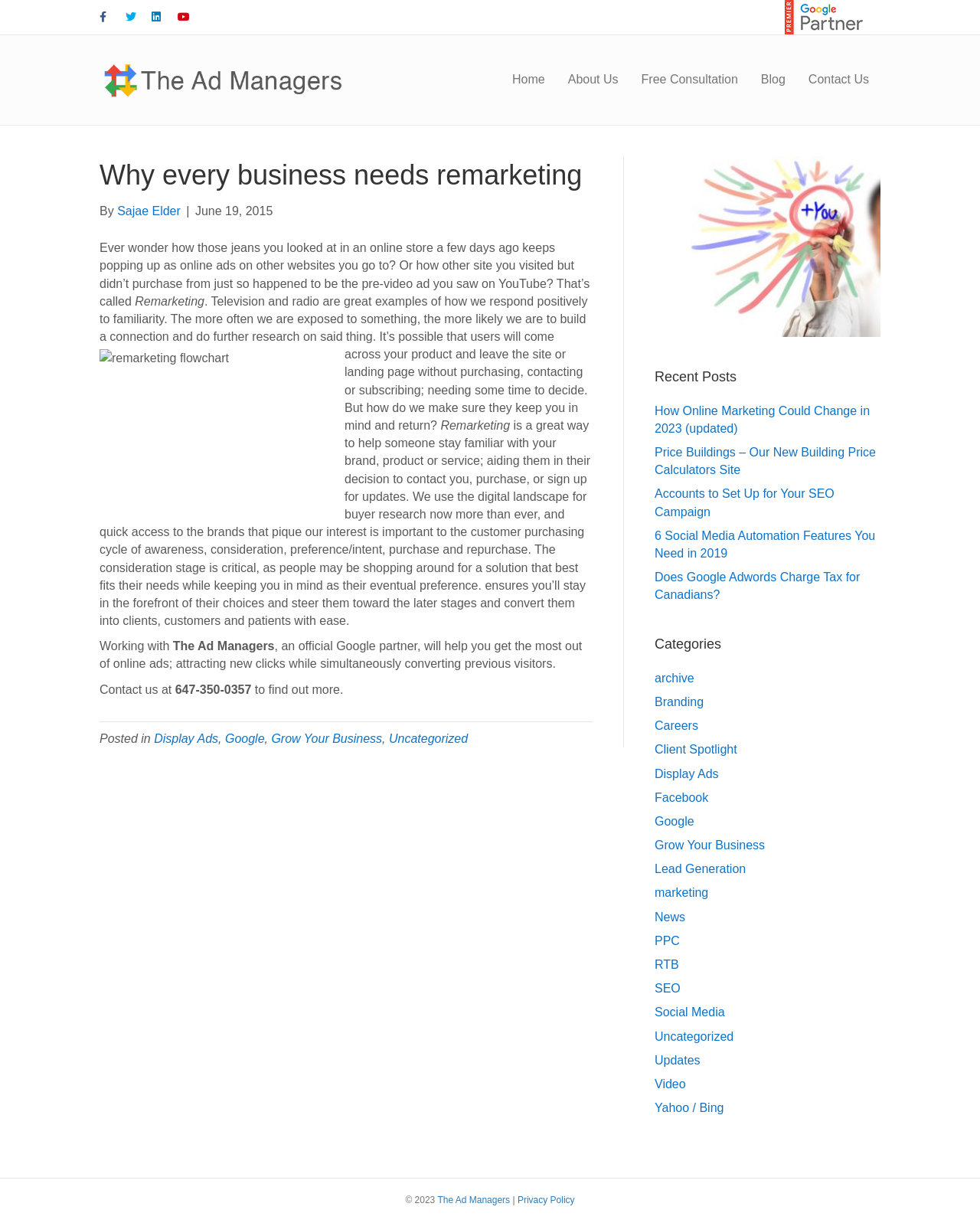Locate the UI element described as follows: "archive". Return the bounding box coordinates as four float numbers between 0 and 1 in the order [left, top, right, bottom].

[0.668, 0.549, 0.708, 0.56]